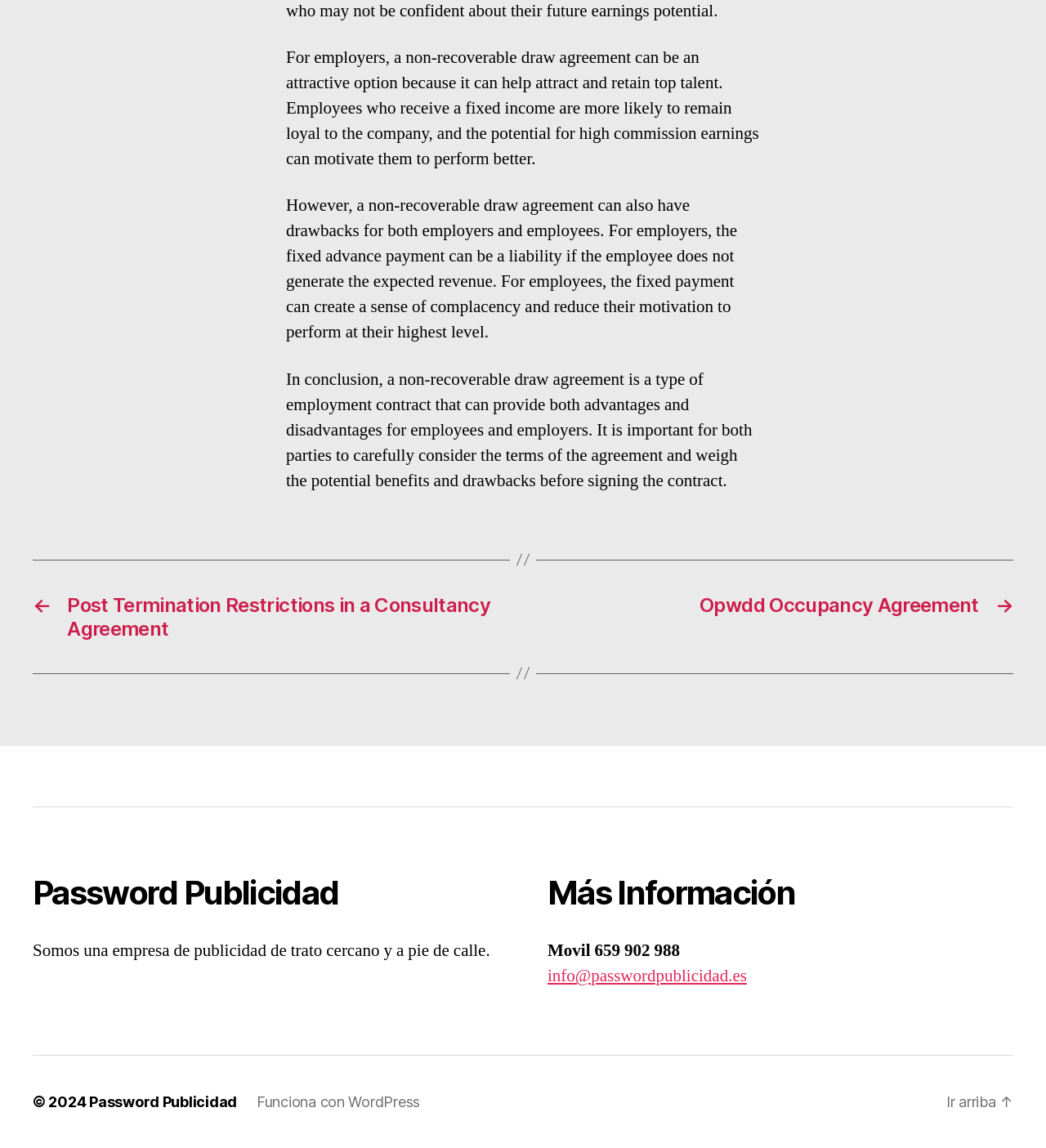Give the bounding box coordinates for this UI element: "Password Publicidad". The coordinates should be four float numbers between 0 and 1, arranged as [left, top, right, bottom].

[0.085, 0.952, 0.227, 0.967]